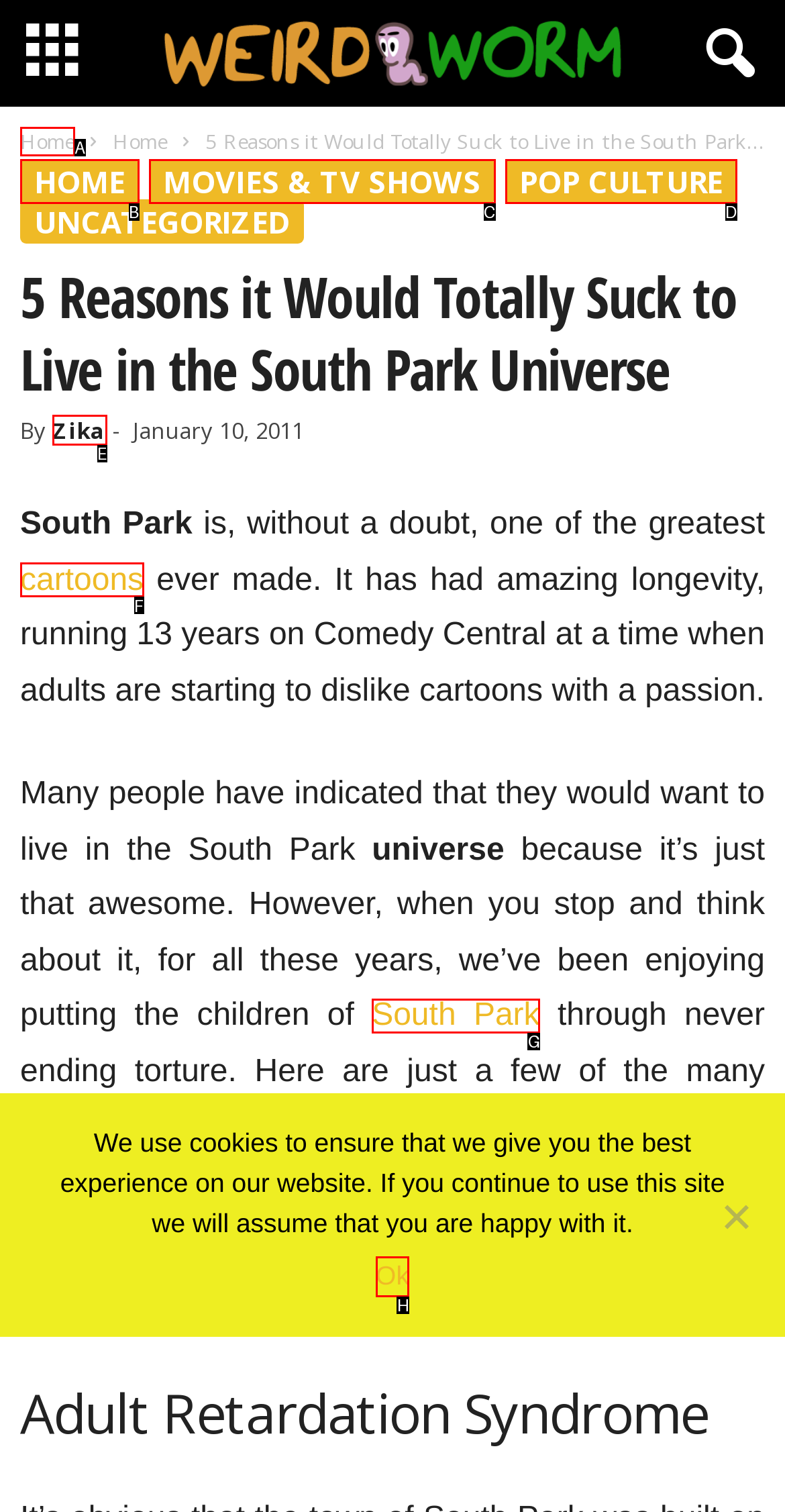Which UI element should you click on to achieve the following task: select agriculture? Provide the letter of the correct option.

None